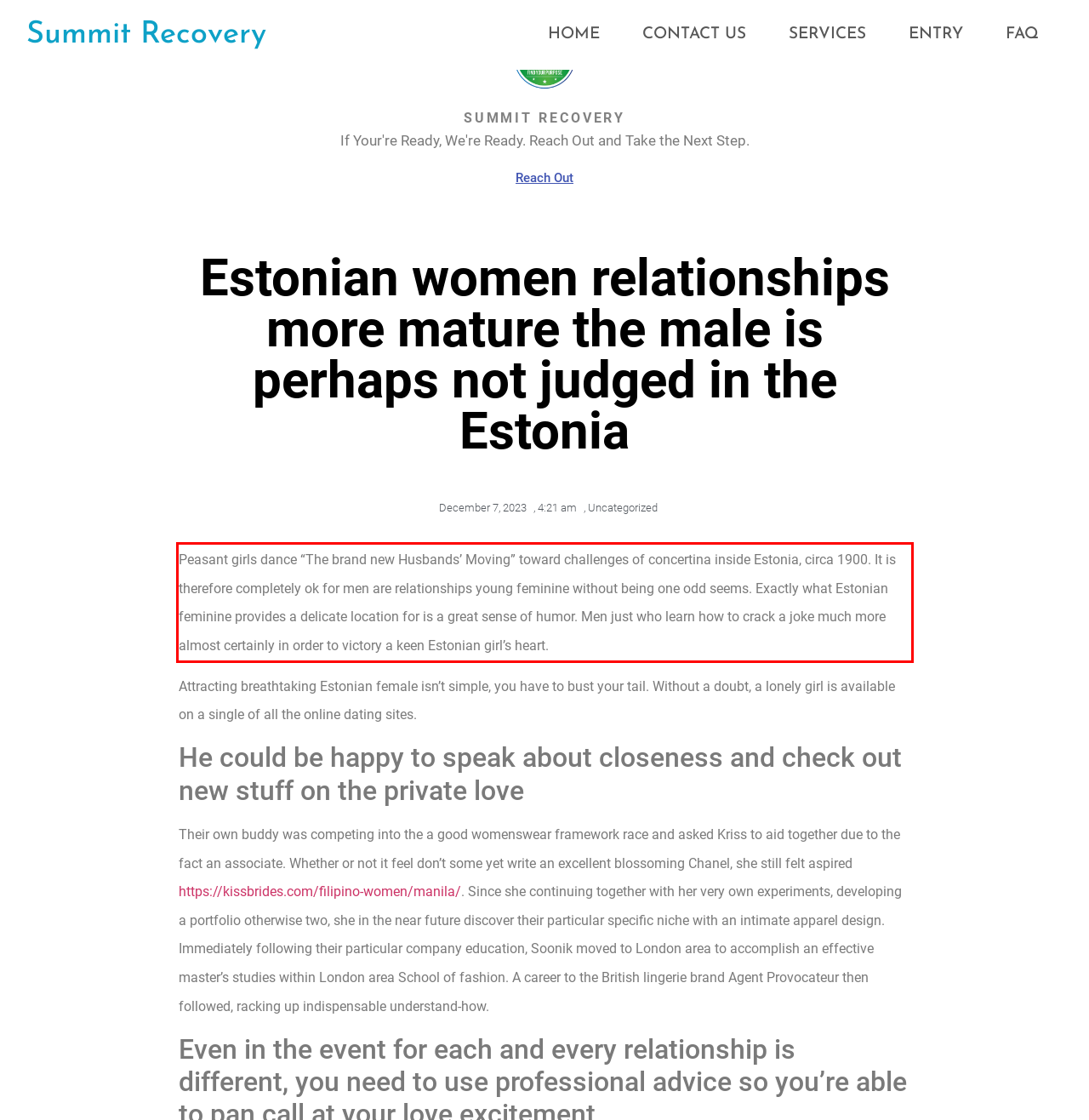Within the provided webpage screenshot, find the red rectangle bounding box and perform OCR to obtain the text content.

Peasant girls dance “The brand new Husbands’ Moving” toward challenges of concertina inside Estonia, circa 1900. It is therefore completely ok for men are relationships young feminine without being one odd seems. Exactly what Estonian feminine provides a delicate location for is a great sense of humor. Men just who learn how to crack a joke much more almost certainly in order to victory a keen Estonian girl’s heart.